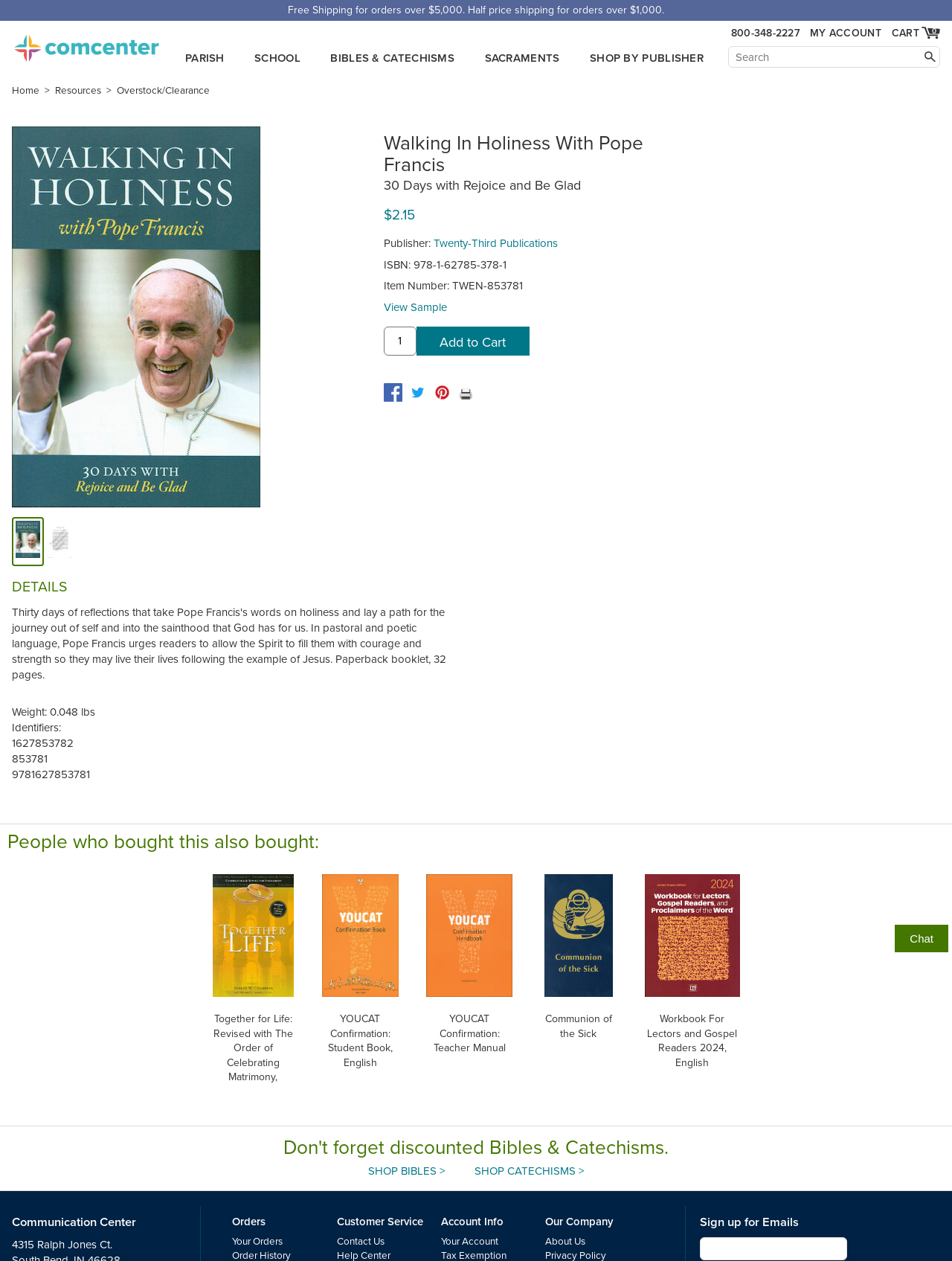Answer the question with a brief word or phrase:
What is the purpose of the textbox at the top right corner of the webpage?

Search